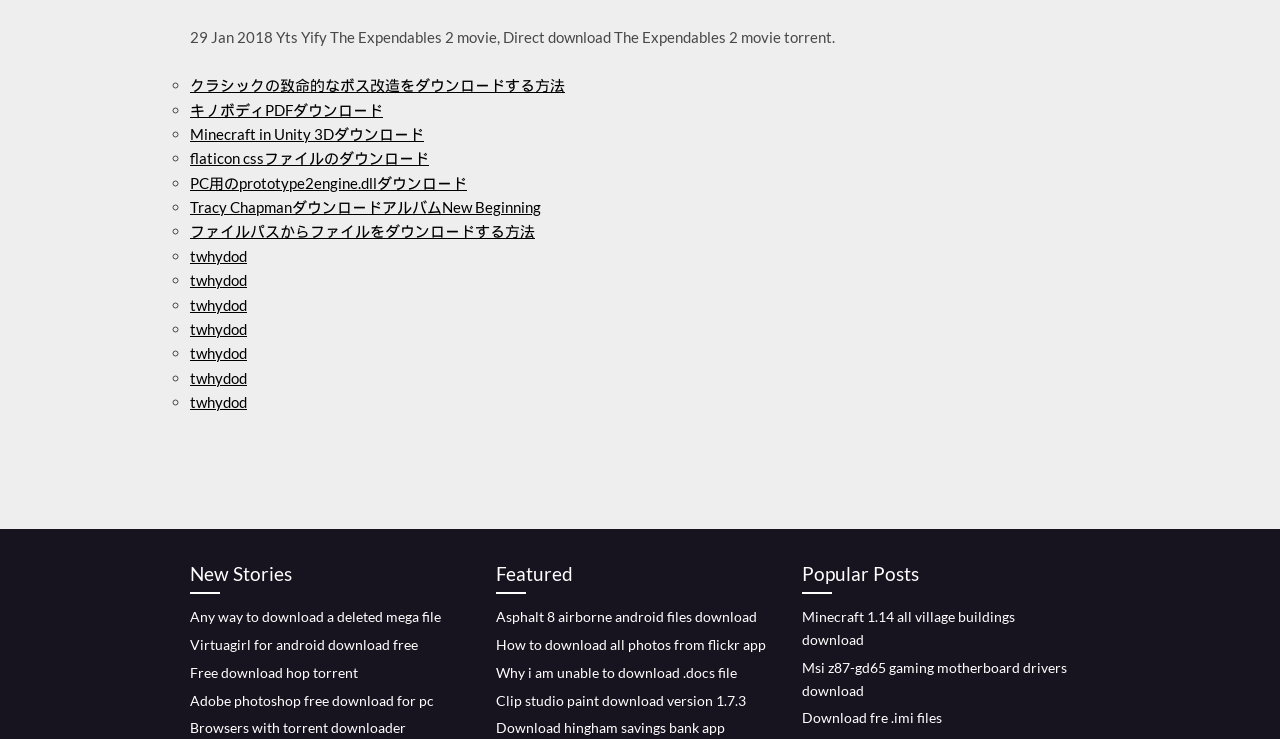Please locate the bounding box coordinates of the element that should be clicked to complete the given instruction: "Download クラシックの致命的なボス改造".

[0.148, 0.103, 0.441, 0.127]